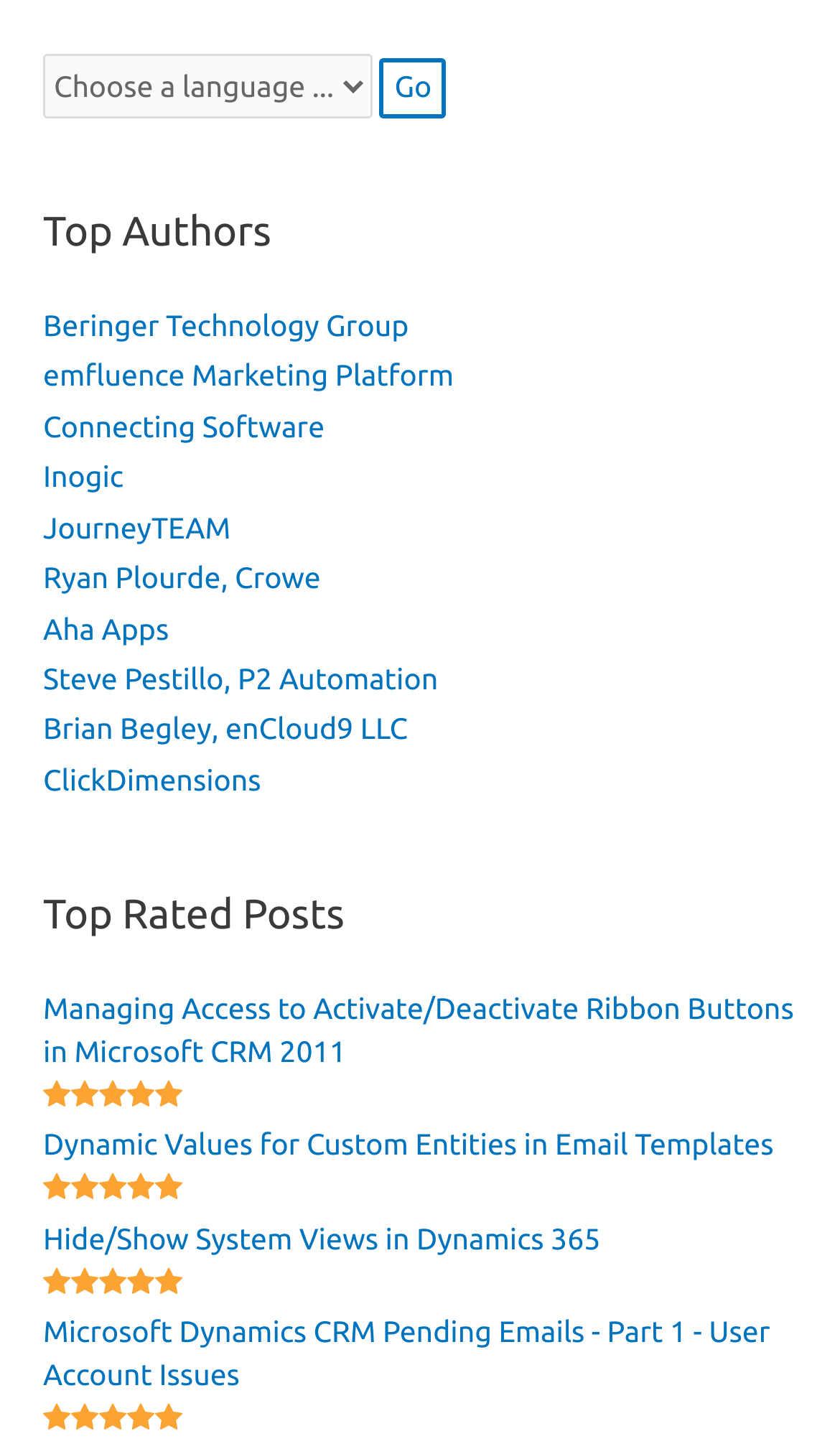Identify the bounding box coordinates of the clickable region to carry out the given instruction: "read the post about Managing Access to Activate/Deactivate Ribbon Buttons in Microsoft CRM 2011".

[0.051, 0.684, 0.945, 0.737]